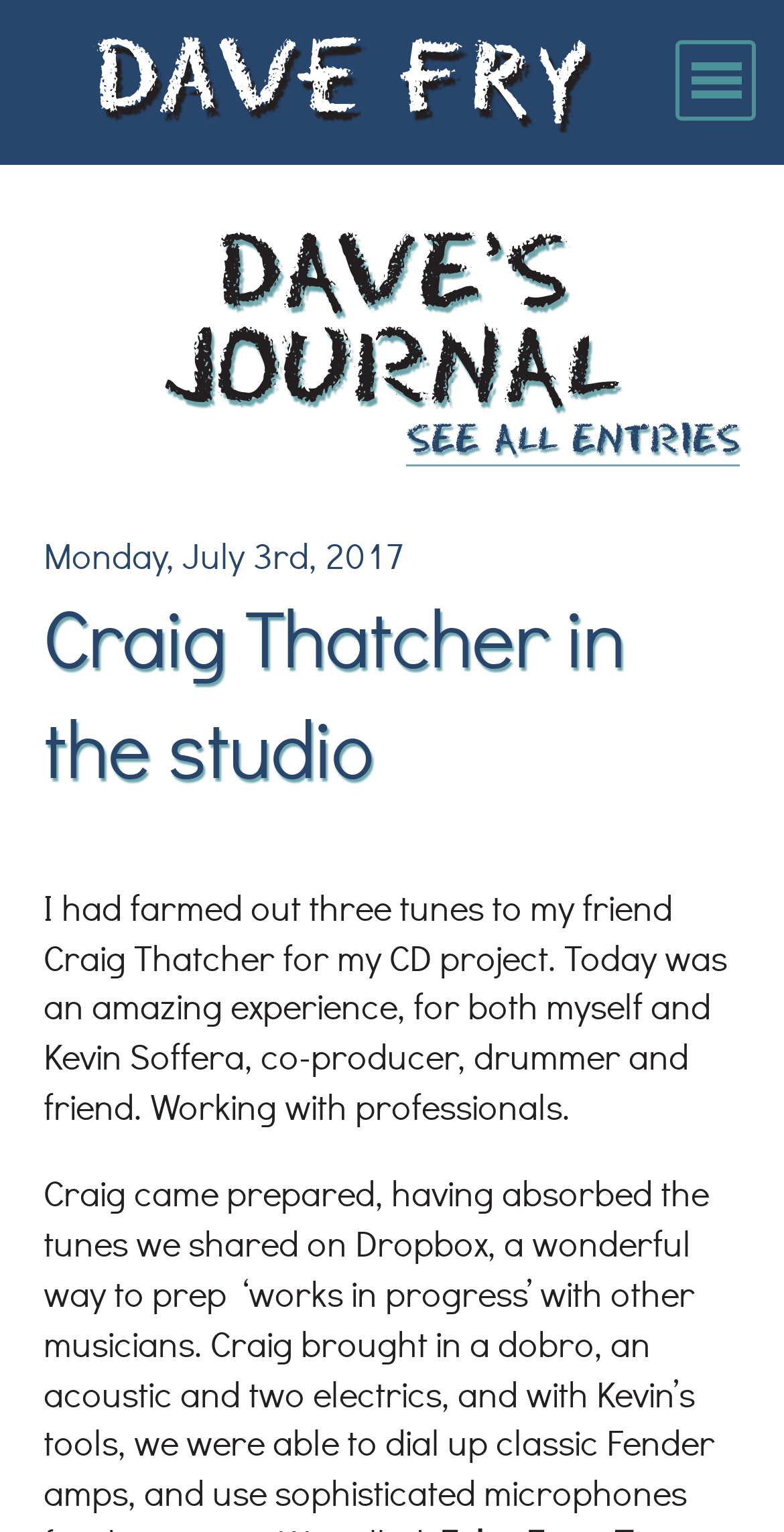Pinpoint the bounding box coordinates of the clickable area necessary to execute the following instruction: "view schedule". The coordinates should be given as four float numbers between 0 and 1, namely [left, top, right, bottom].

[0.0, 0.219, 1.0, 0.272]